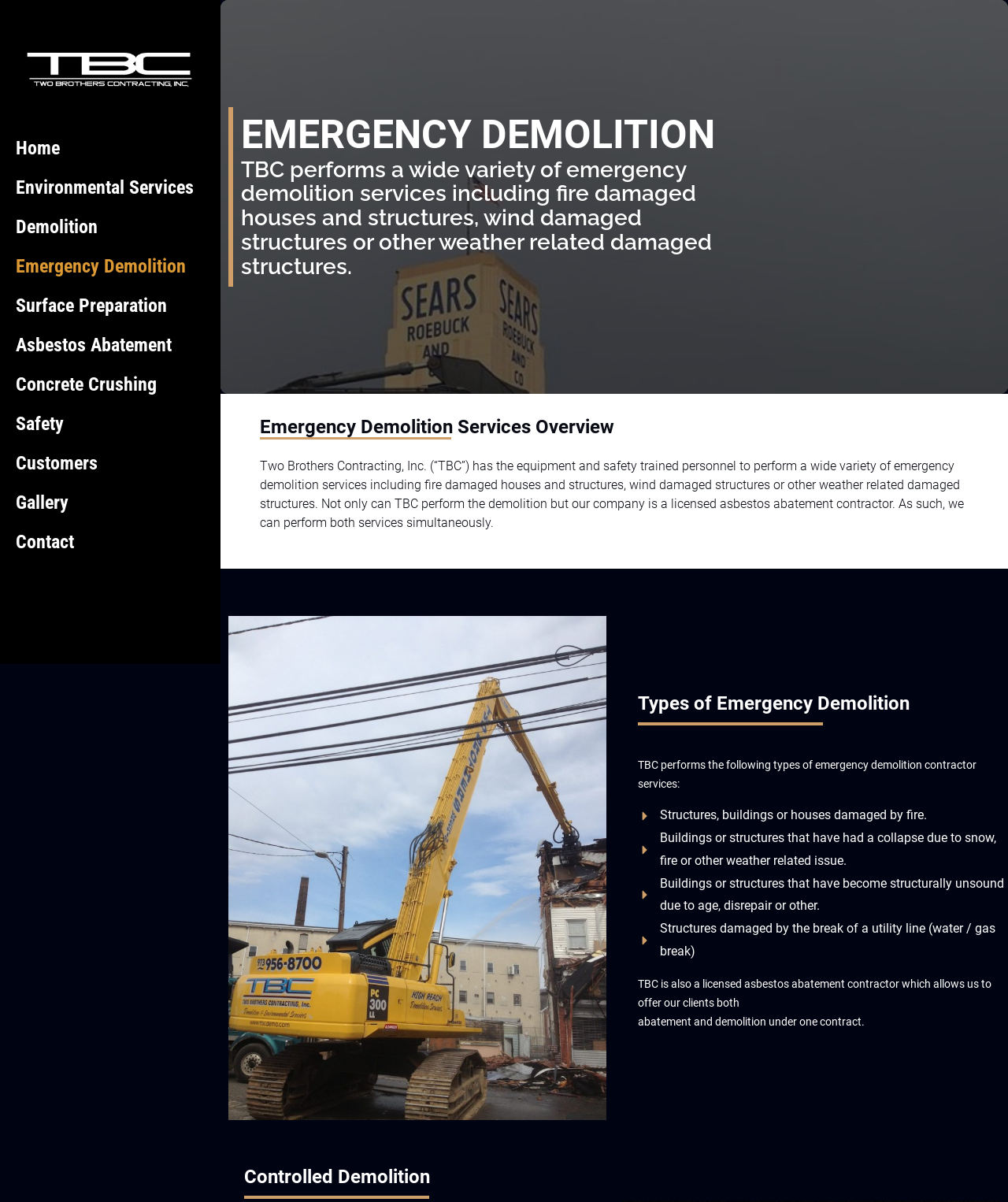What is the purpose of the 'Emergency Demolition Services Overview' section?
Using the image, give a concise answer in the form of a single word or short phrase.

To provide an overview of emergency demolition services